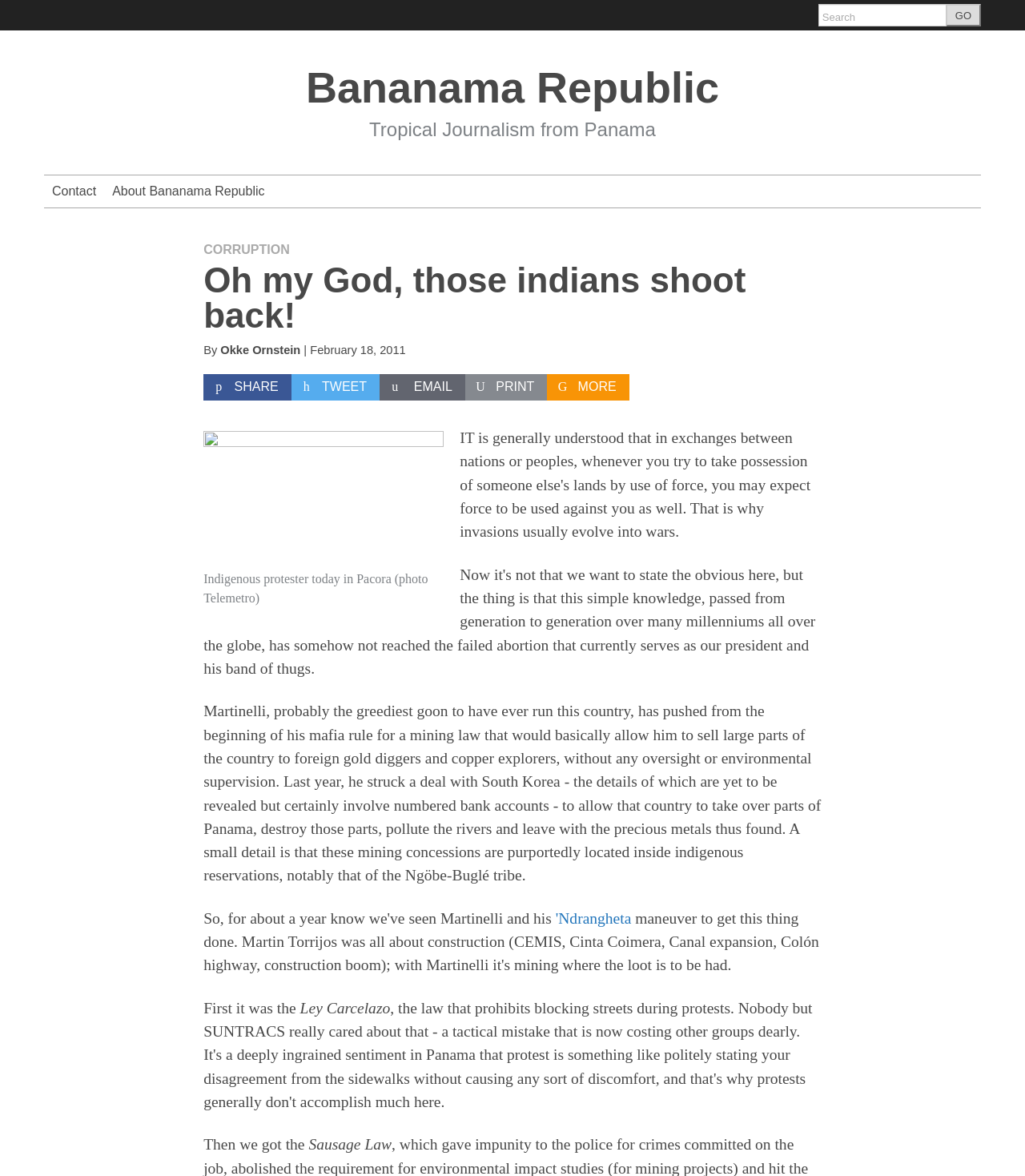What is the subject of the image?
Using the details shown in the screenshot, provide a comprehensive answer to the question.

The subject of the image can be inferred from the static text element 'Indigenous protester today in Pacora (photo Telemetro)' which is a sibling of the image element. This static text element provides a description of the image.